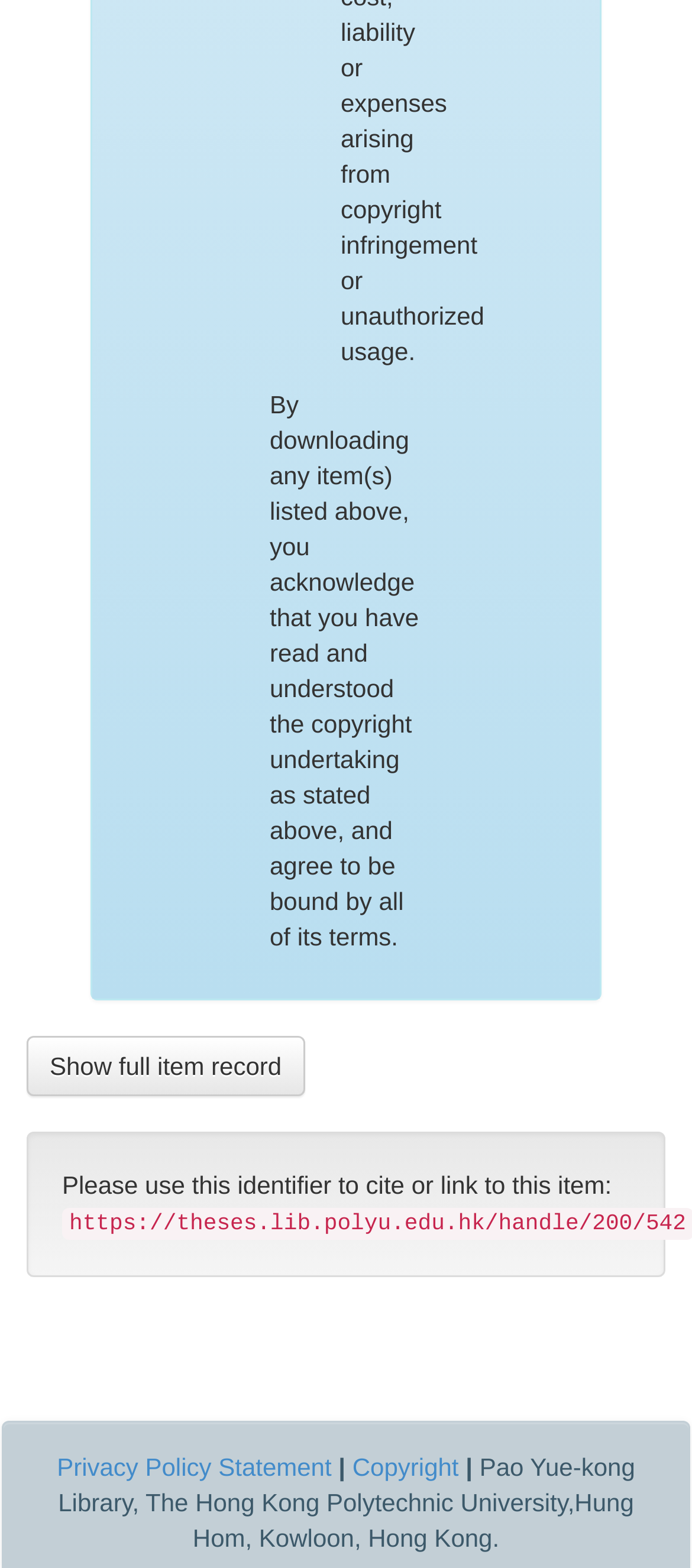Use a single word or phrase to answer the question: What is the purpose of the copyright undertaking?

To acknowledge terms